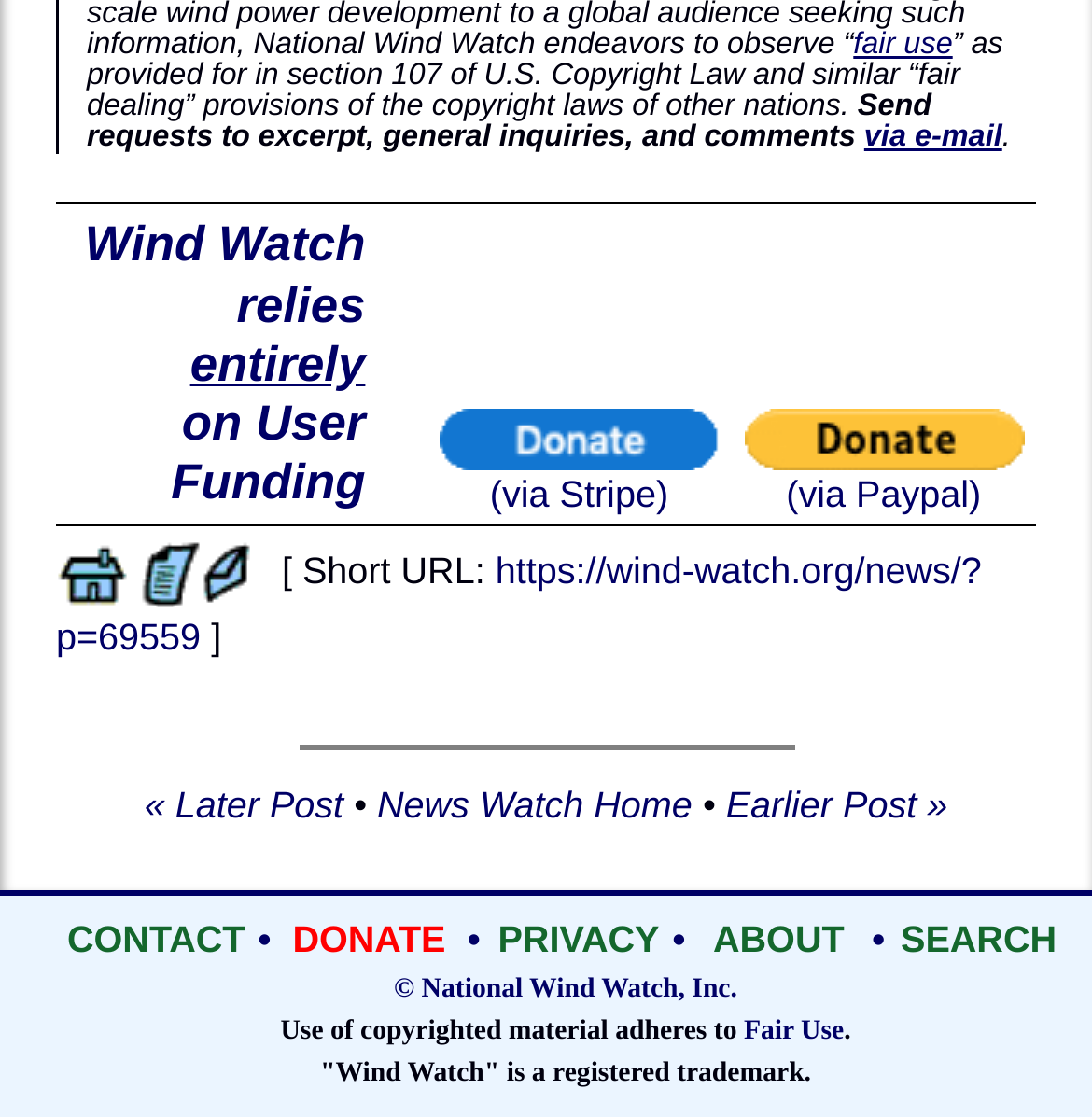Please identify the bounding box coordinates of the region to click in order to complete the task: "Click on 'Earlier Post »'". The coordinates must be four float numbers between 0 and 1, specified as [left, top, right, bottom].

[0.665, 0.703, 0.868, 0.74]